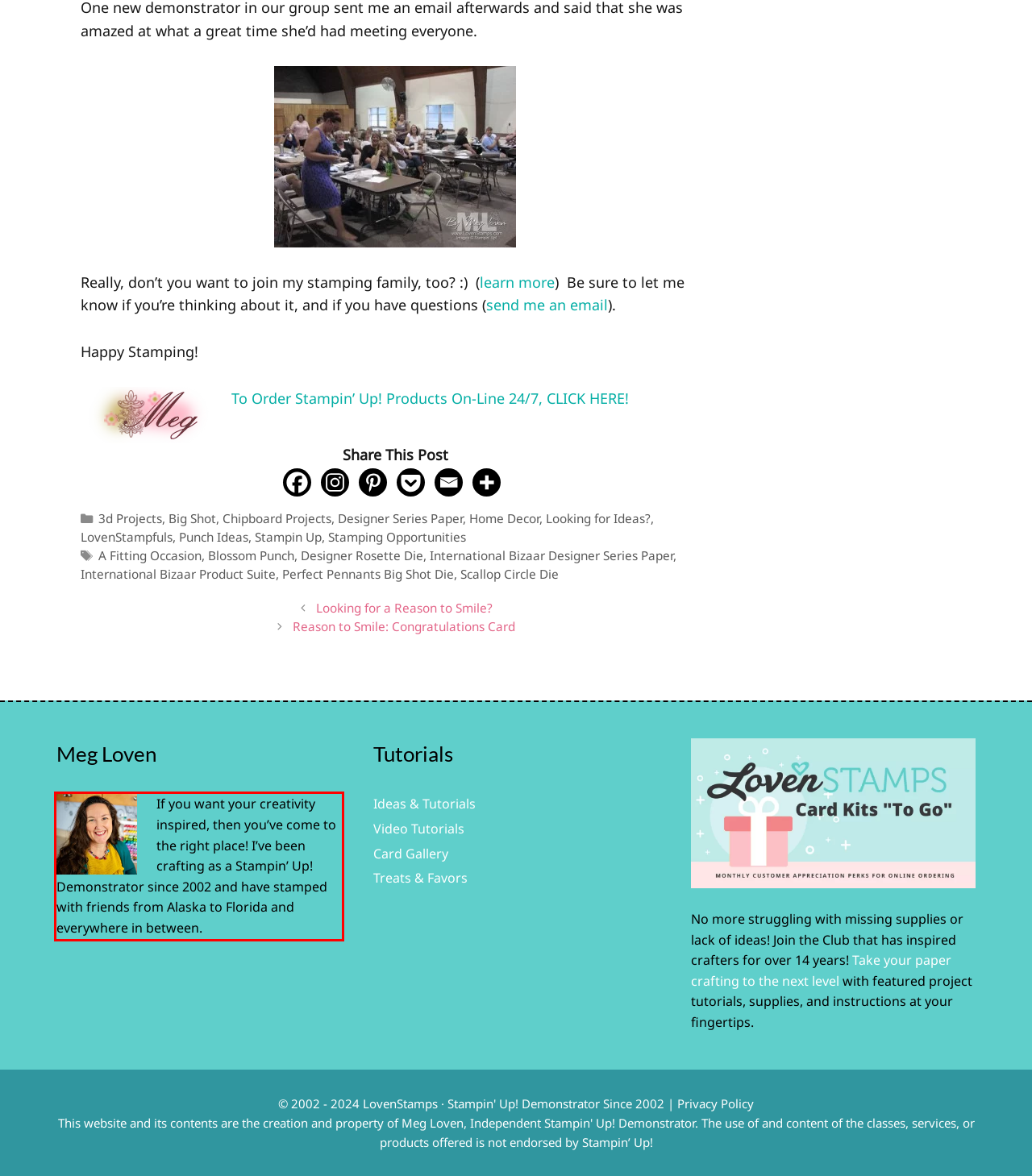You are given a screenshot with a red rectangle. Identify and extract the text within this red bounding box using OCR.

If you want your creativity inspired, then you’ve come to the right place! I’ve been crafting as a Stampin’ Up! Demonstrator since 2002 and have stamped with friends from Alaska to Florida and everywhere in between.